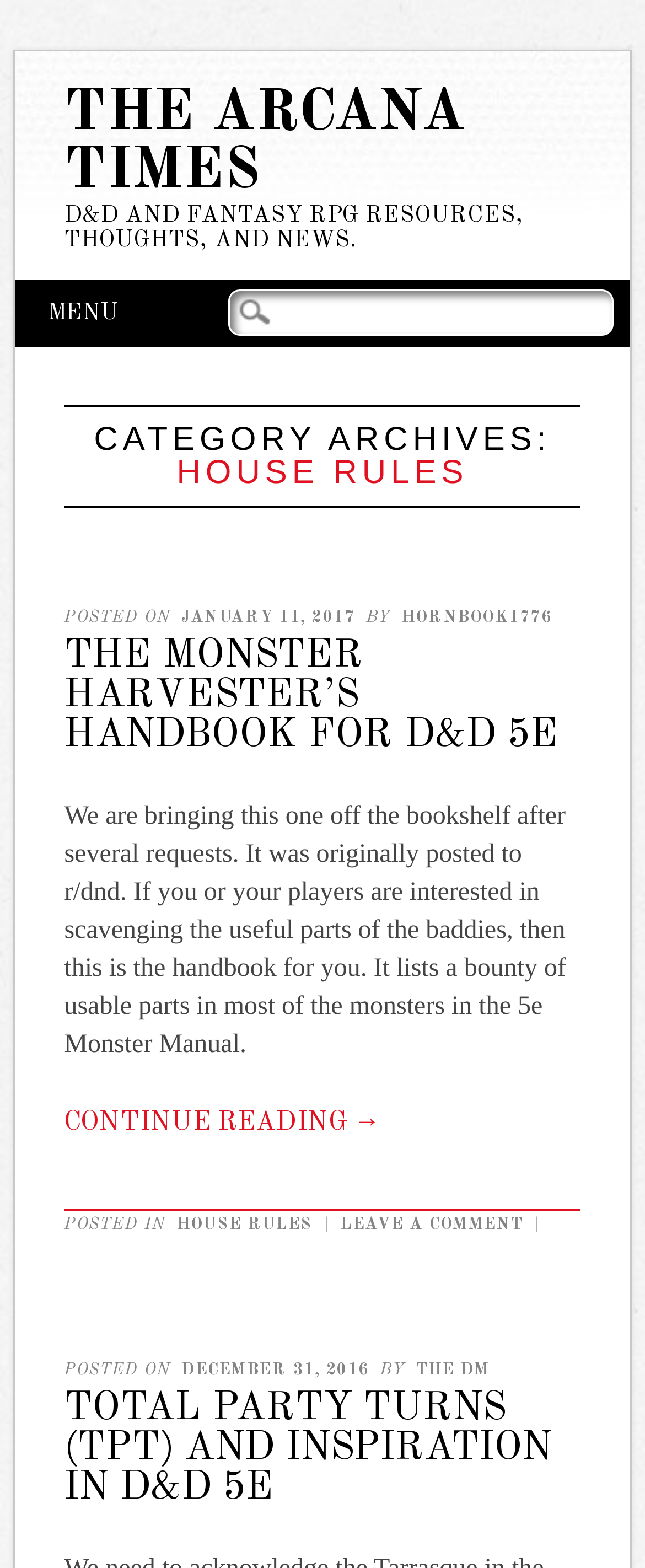Please determine the bounding box coordinates of the element to click on in order to accomplish the following task: "Read the article about Monster Harvester's Handbook". Ensure the coordinates are four float numbers ranging from 0 to 1, i.e., [left, top, right, bottom].

[0.099, 0.406, 0.9, 0.482]